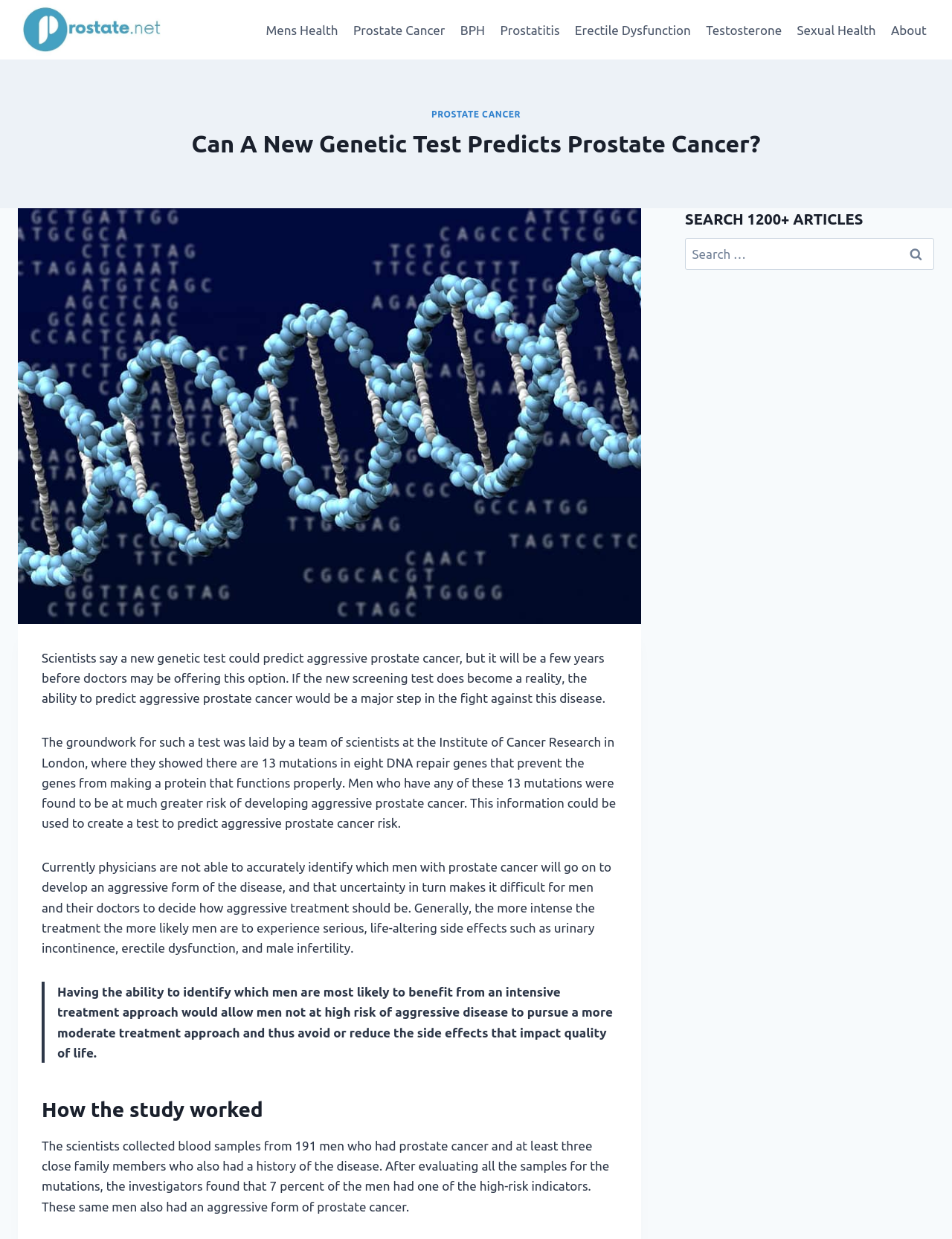Please determine the bounding box coordinates for the element that should be clicked to follow these instructions: "Go to the Prostate Cancer page".

[0.363, 0.01, 0.475, 0.038]